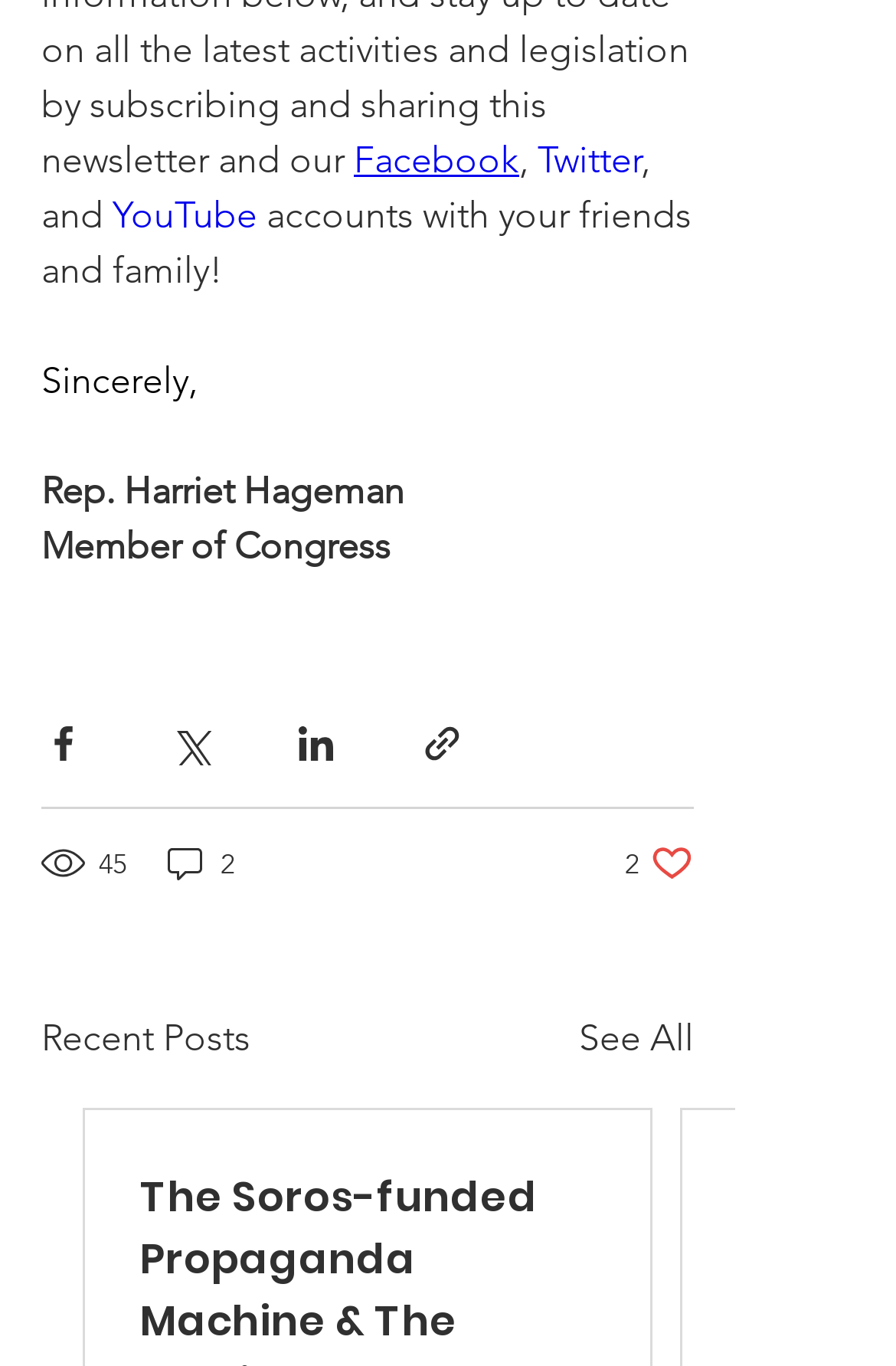How many views does the post have?
Please use the image to deliver a detailed and complete answer.

I found the text '45 views' below the sharing buttons, which indicates the number of views the post has.